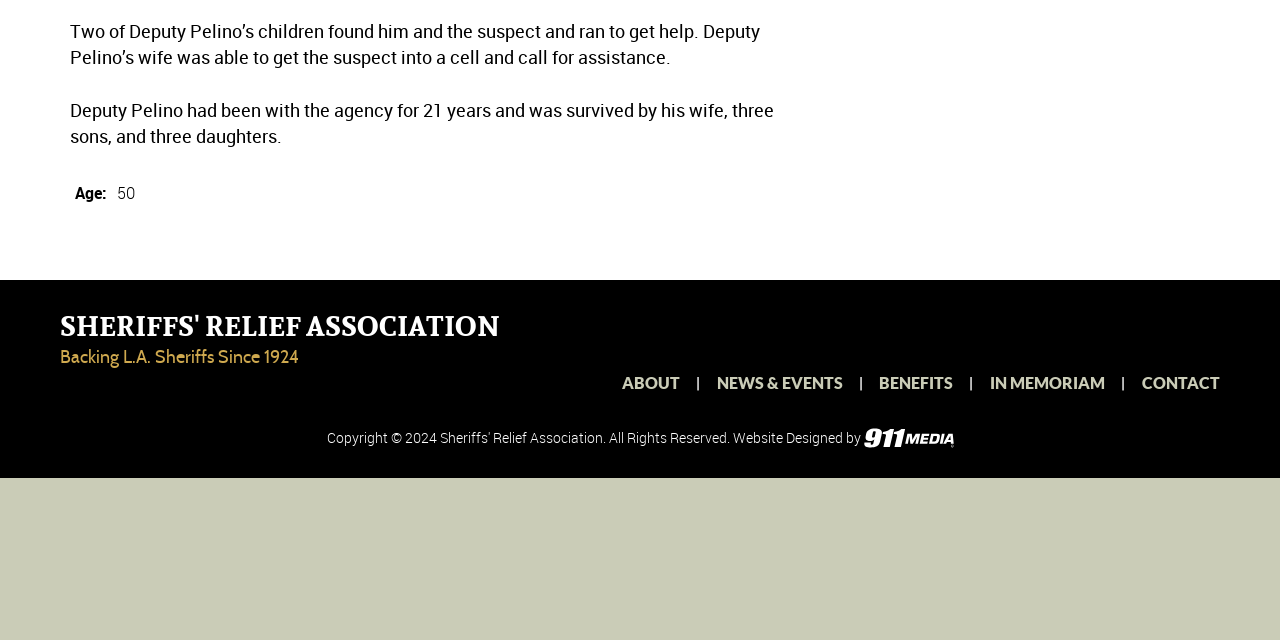Identify the bounding box of the UI element described as follows: "In Memoriam". Provide the coordinates as four float numbers in the range of 0 to 1 [left, top, right, bottom].

[0.774, 0.584, 0.863, 0.612]